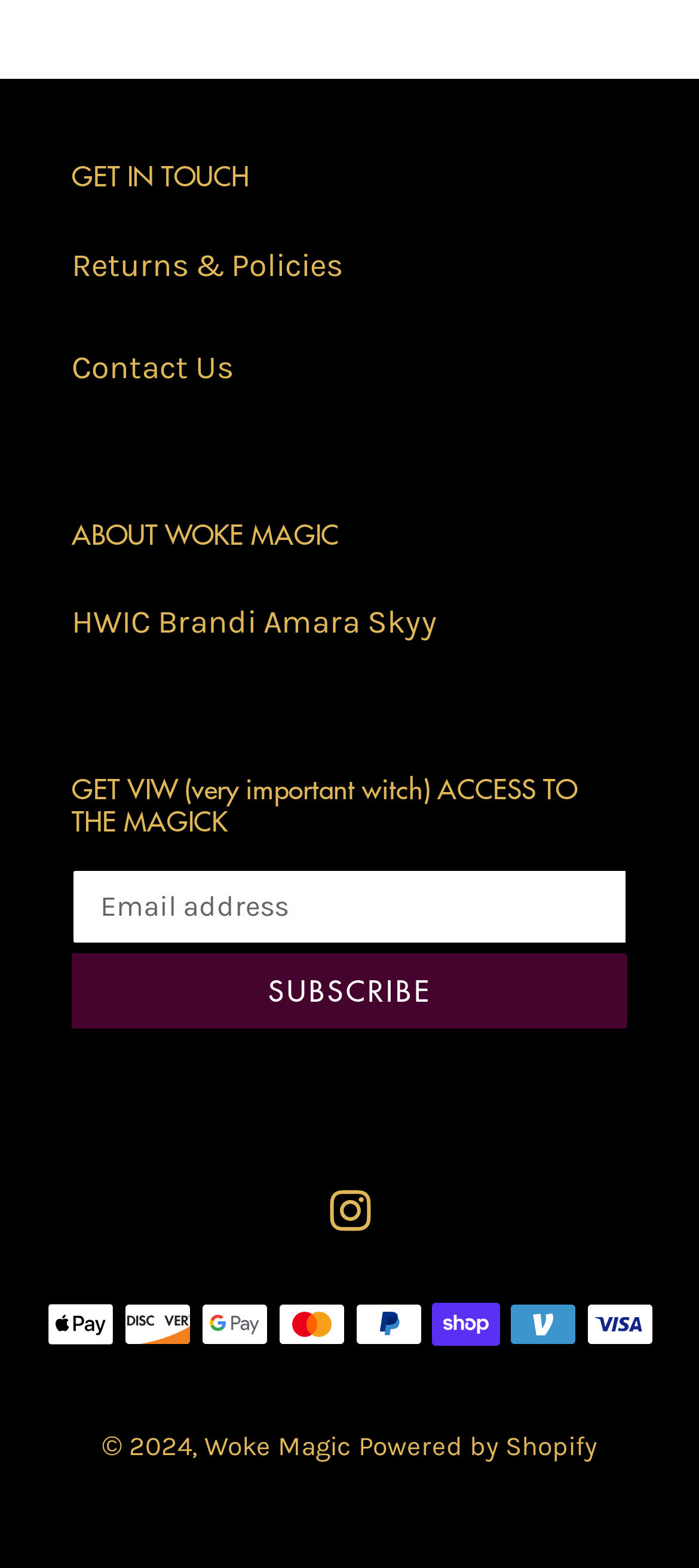Locate the bounding box coordinates of the clickable area to execute the instruction: "Follow Woke Magic on Instagram". Provide the coordinates as four float numbers between 0 and 1, represented as [left, top, right, bottom].

[0.471, 0.755, 0.529, 0.786]